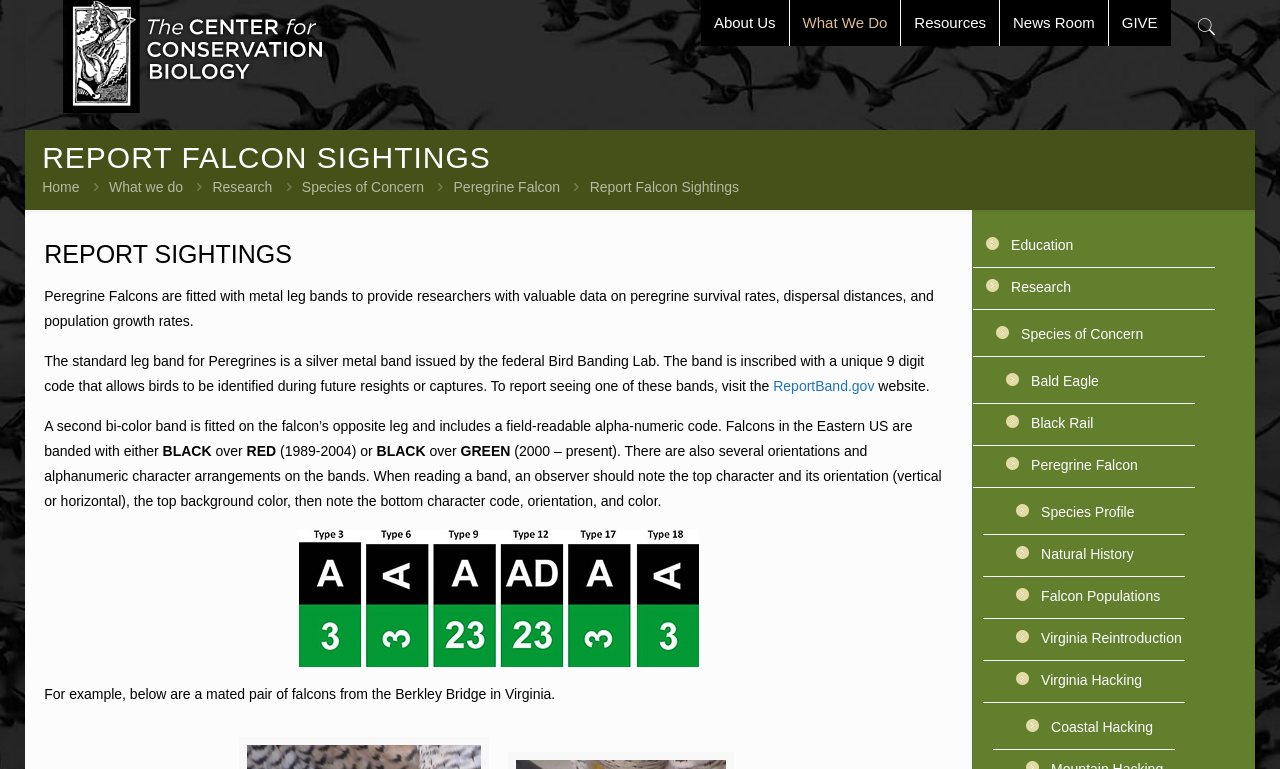Please give the bounding box coordinates of the area that should be clicked to fulfill the following instruction: "Click the 'Education' link". The coordinates should be in the format of four float numbers from 0 to 1, i.e., [left, top, right, bottom].

[0.768, 0.293, 0.973, 0.347]